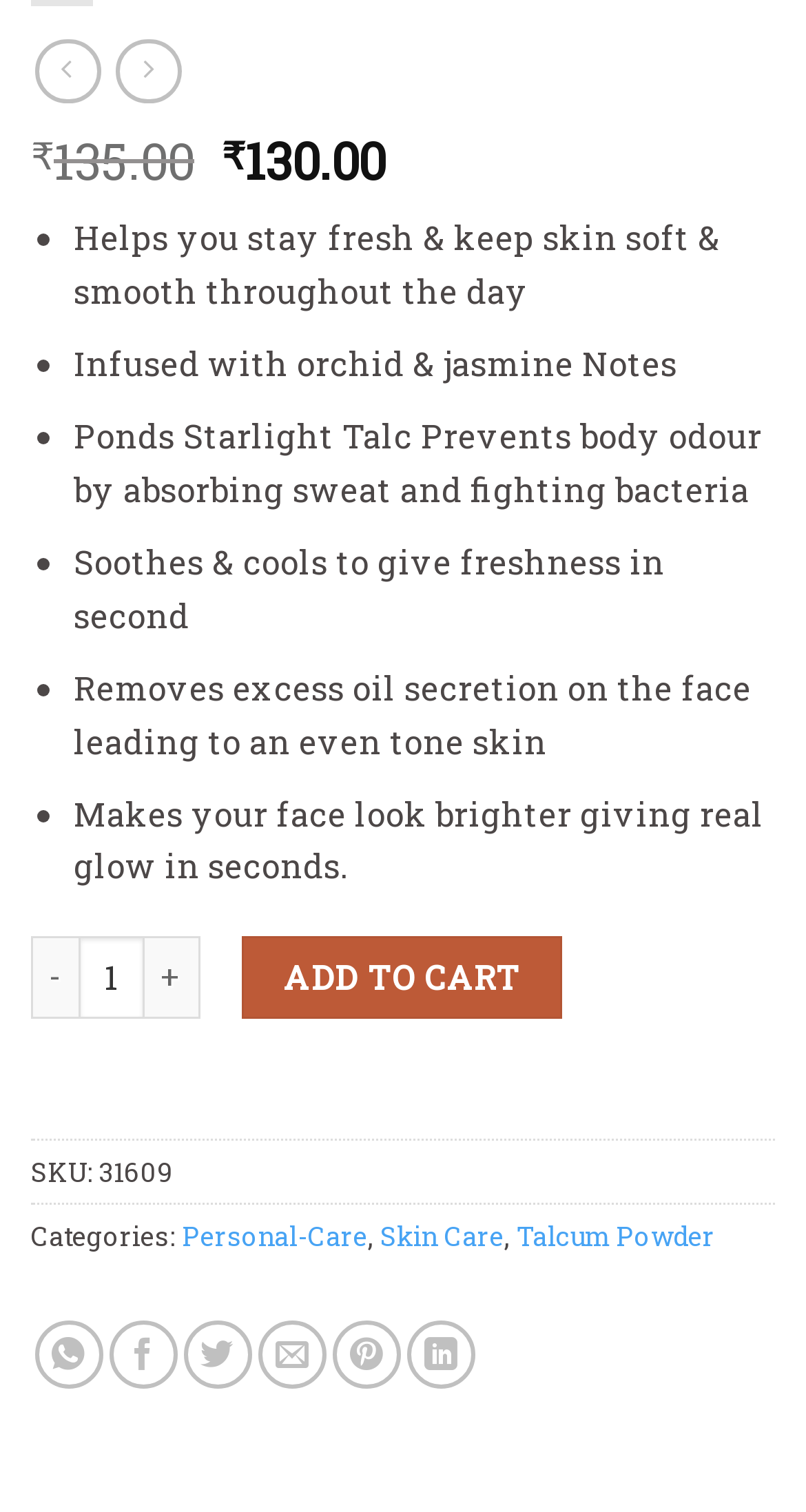Can you determine the bounding box coordinates of the area that needs to be clicked to fulfill the following instruction: "Click the '-' button to decrease product quantity"?

[0.038, 0.619, 0.097, 0.674]